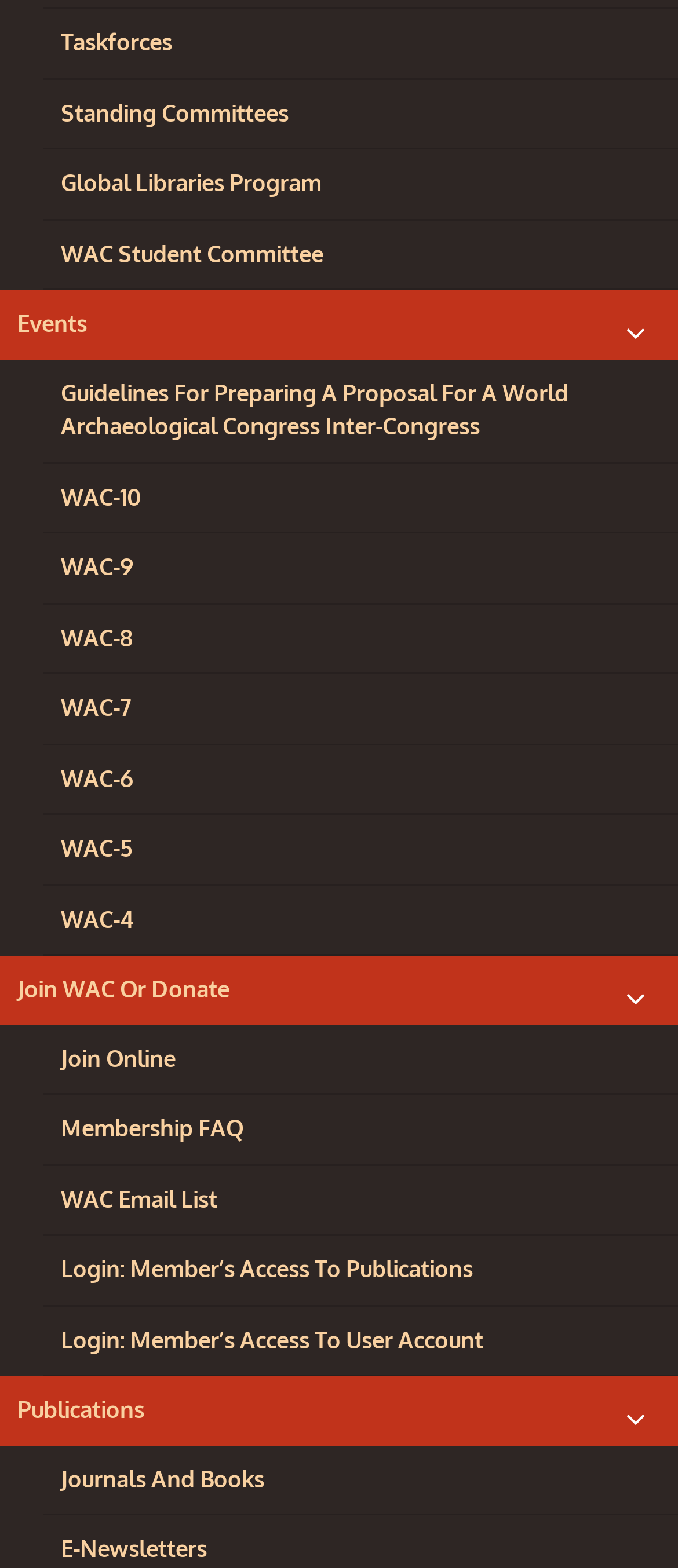Pinpoint the bounding box coordinates of the element you need to click to execute the following instruction: "Expand child menu". The bounding box should be represented by four float numbers between 0 and 1, in the format [left, top, right, bottom].

[0.877, 0.191, 1.0, 0.23]